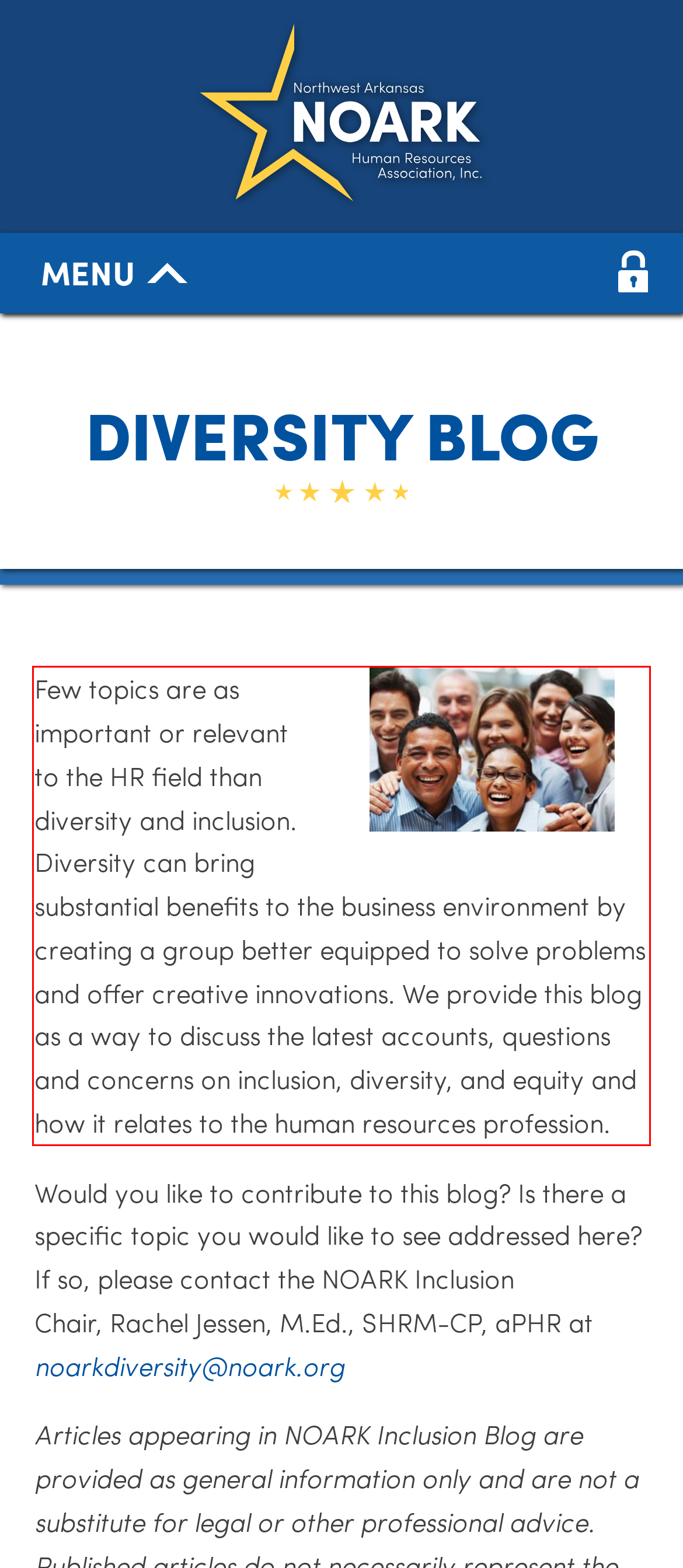Please identify and extract the text content from the UI element encased in a red bounding box on the provided webpage screenshot.

Few topics are as important or relevant to the HR field than diversity and inclusion. Diversity can bring substantial benefits to the business environment by creating a group better equipped to solve problems and offer creative innovations. We provide this blog as a way to discuss the latest accounts, questions and concerns on inclusion, diversity, and equity and how it relates to the human resources profession.